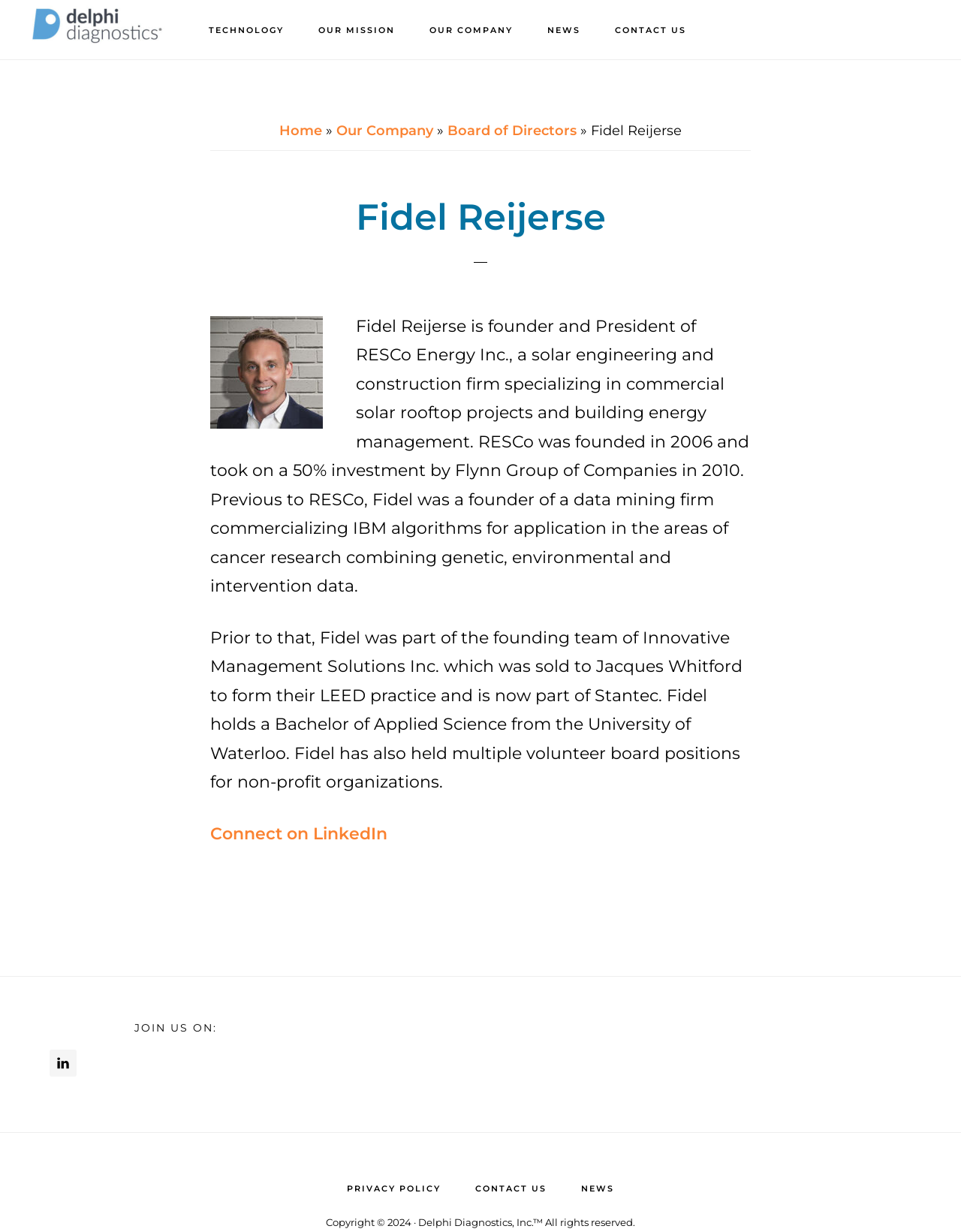Please identify the bounding box coordinates of the area that needs to be clicked to fulfill the following instruction: "View Fidel Reijerse's profile."

[0.219, 0.159, 0.781, 0.707]